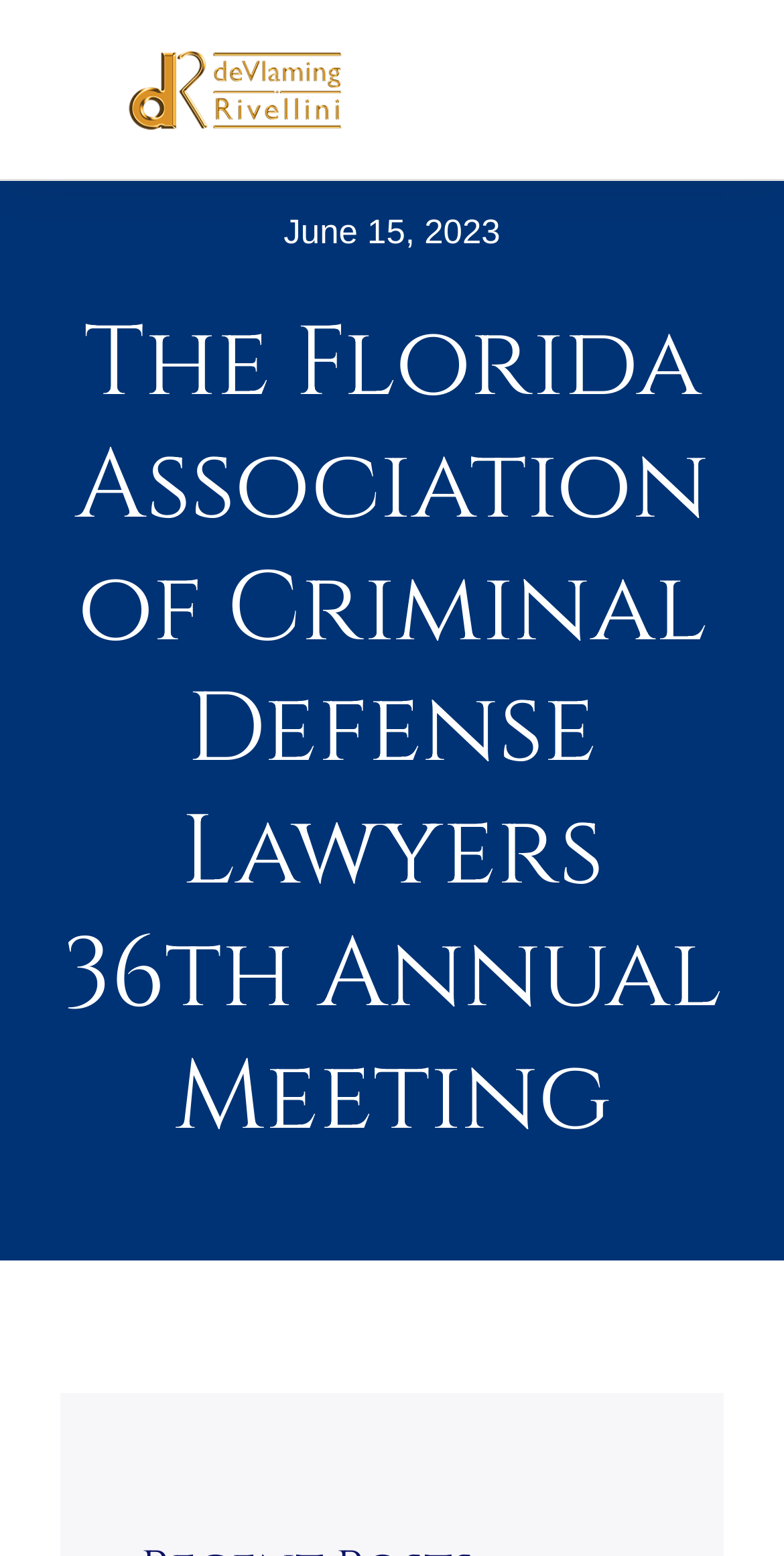Highlight the bounding box coordinates of the element you need to click to perform the following instruction: "Open the submenu of Attorneys."

[0.81, 0.187, 1.0, 0.258]